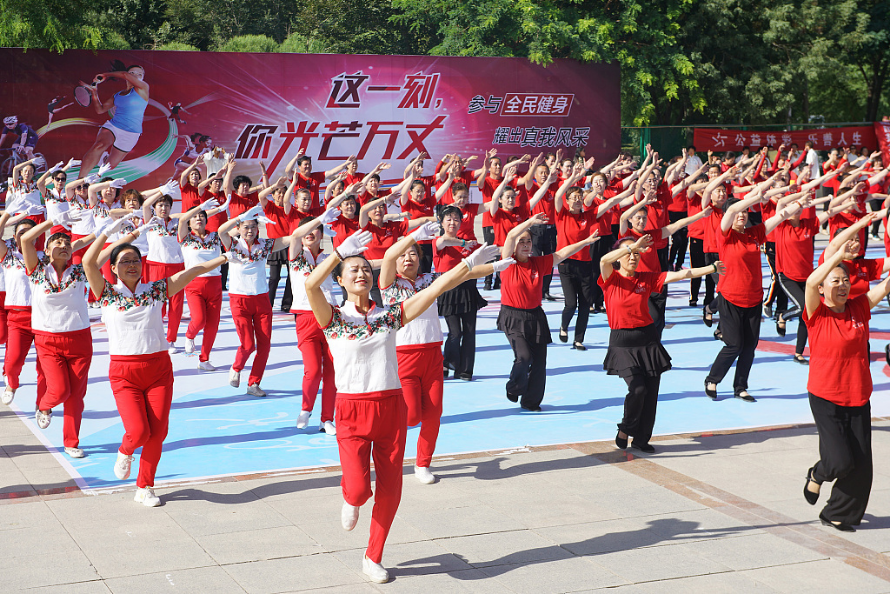Offer an in-depth description of the image shown.

The image captures a vibrant and energetic group of performers participating in a square dance during the "National Fitness Day" celebration in China. A large crowd of individuals, predominantly women, is seen dancing in unison on a blue mat, dressed in colorful outfits. Many participants wear red shirts and white pants, with some featuring floral patterns, showcasing a mix of traditional and contemporary styles. 

Behind them, a bold banner promotes the event, with slogans encouraging citizen participation in national fitness initiatives, highlighting the importance of physical activity in daily life. The setting appears lively, with lush greenery in the background, symbolizing a community spirit focused on health and fitness. This event underscores China's commitment to enhancing public participation in sports and fitness activities, reflecting the government's efforts to instill a culture of health following the legacy of the Beijing 2008 Summer Olympic Games.